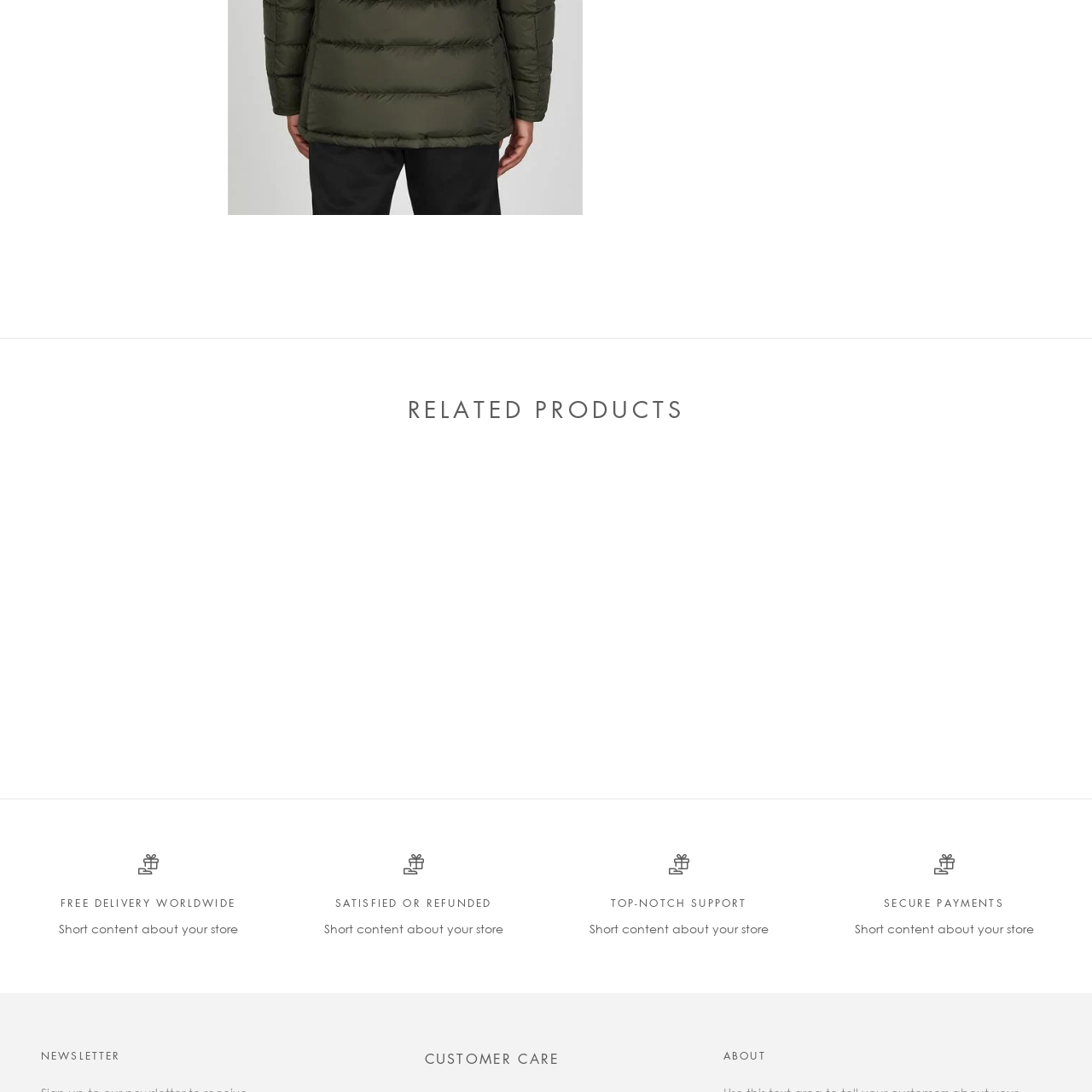Provide a comprehensive description of the image highlighted by the red bounding box.

This image features the **FEAR OF GOD ESSENTIALS SS22 PULLOVER** in a stylish **Dark Oatmeal** color. Complementing its modern design, the pullover is displayed in a clean and minimalist style, reflecting the brand's contemporary aesthetic. Beneath the image, there's a noticeable promotion indicating a **£20.00 discount**, showcasing the original price of **£240.00** alongside the sale price of **£220.00**. The product is part of a related offerings section, enhancing its visibility to potential buyers looking for fashionable, high-quality apparel. The pullover is marketed as a versatile piece, suitable for various casual occasions, and is designed to blend seamlessly with other wardrobe essentials.